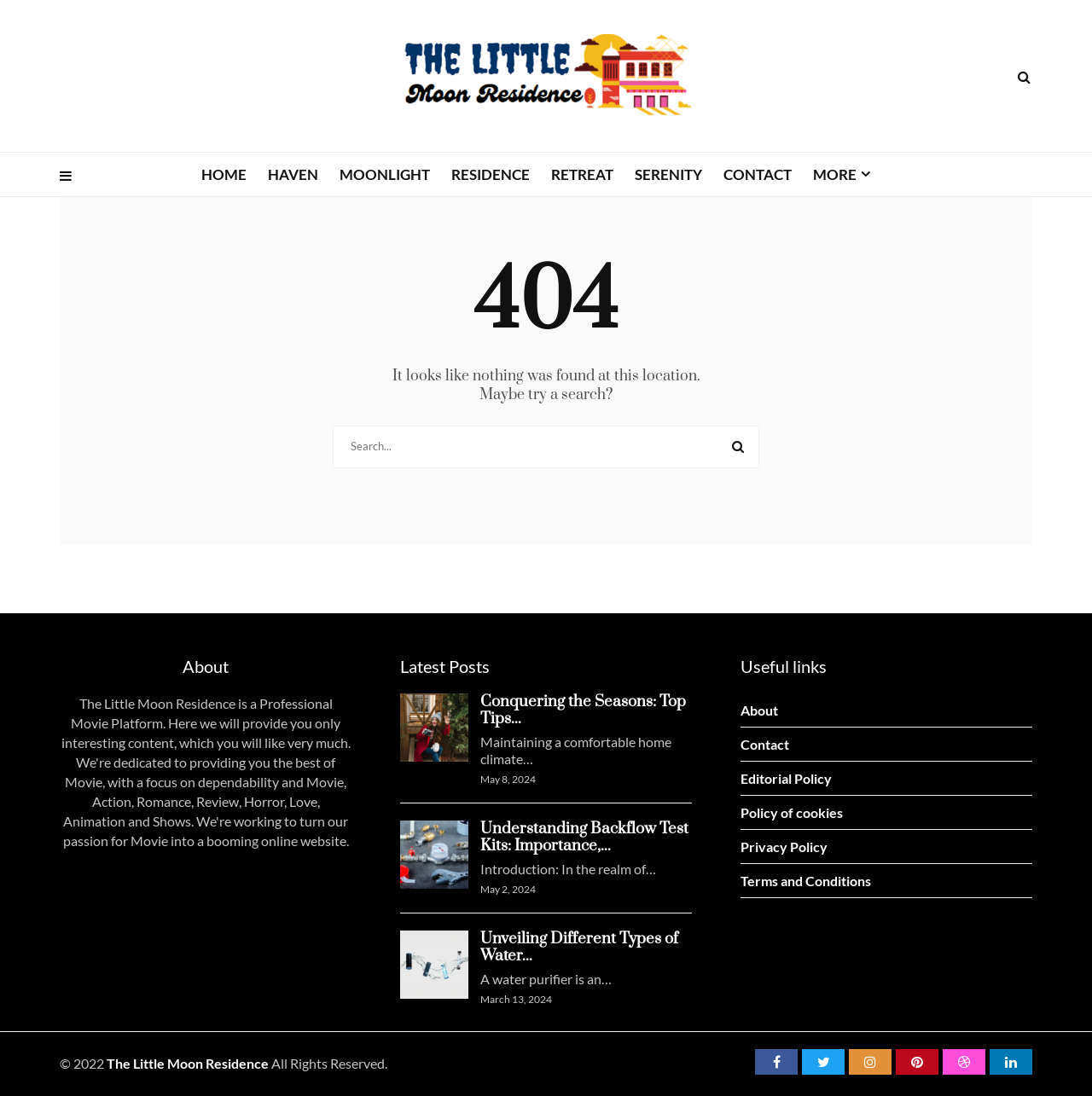Show the bounding box coordinates of the region that should be clicked to follow the instruction: "Go to the CONTACT page."

[0.662, 0.147, 0.742, 0.168]